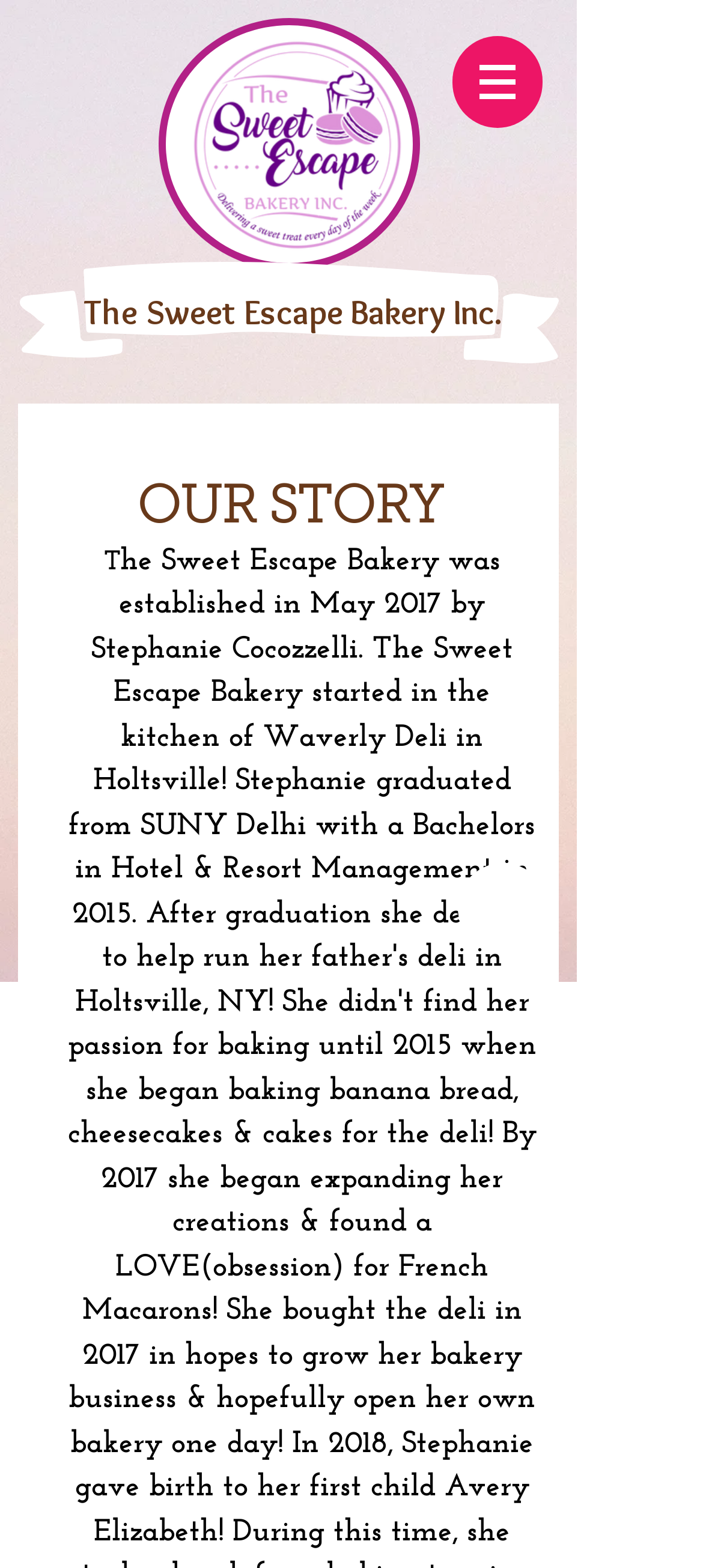Please provide a detailed answer to the question below by examining the image:
What is the purpose of the link with the text 'The'?

I inferred the purpose of the link by looking at its text 'The', which is likely a part of a larger phrase or title, and its location within the heading element, which suggests that it is a link to a related page or section.